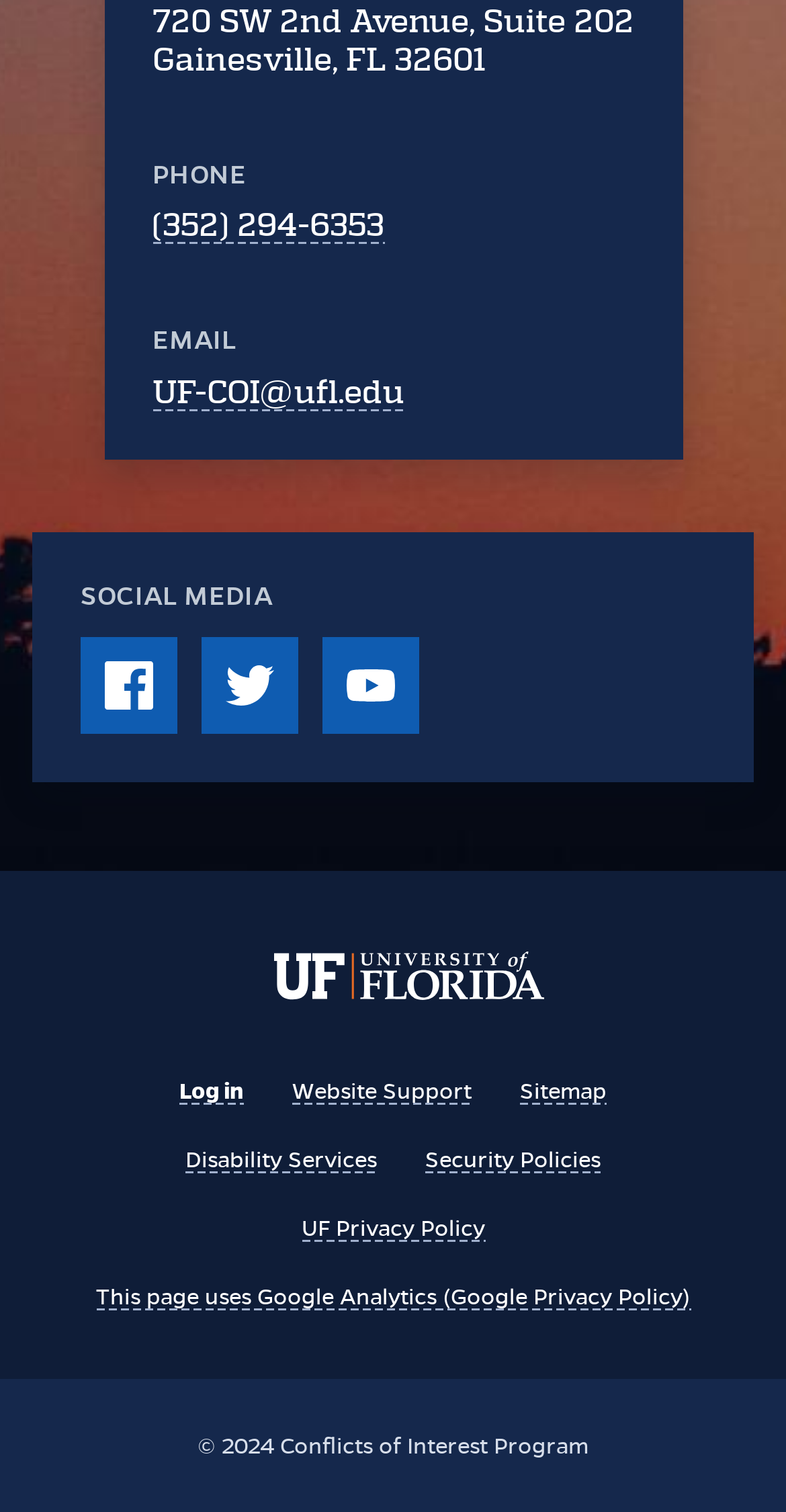Provide a short, one-word or phrase answer to the question below:
What is the copyright year of this webpage?

2024